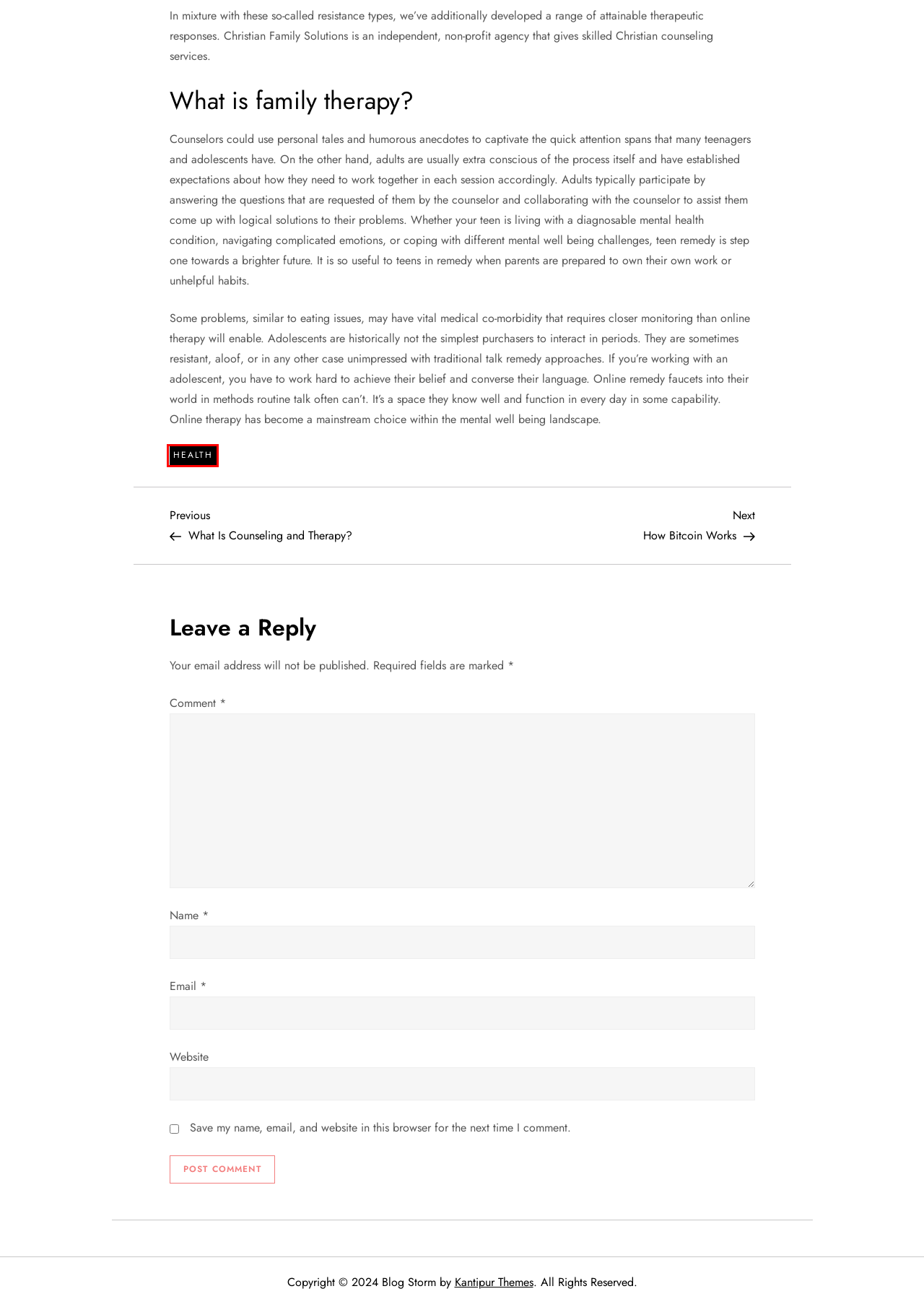Analyze the screenshot of a webpage that features a red rectangle bounding box. Pick the webpage description that best matches the new webpage you would see after clicking on the element within the red bounding box. Here are the candidates:
A. Travel – Top Of The World
B. Fashion – Top Of The World
C. What Is Counseling and Therapy? – Top Of The World
D. Kantipur Themes
E. Automotive – Top Of The World
F. Entertainment – Top Of The World
G. How Bitcoin Works – Top Of The World
H. Health – Top Of The World

H